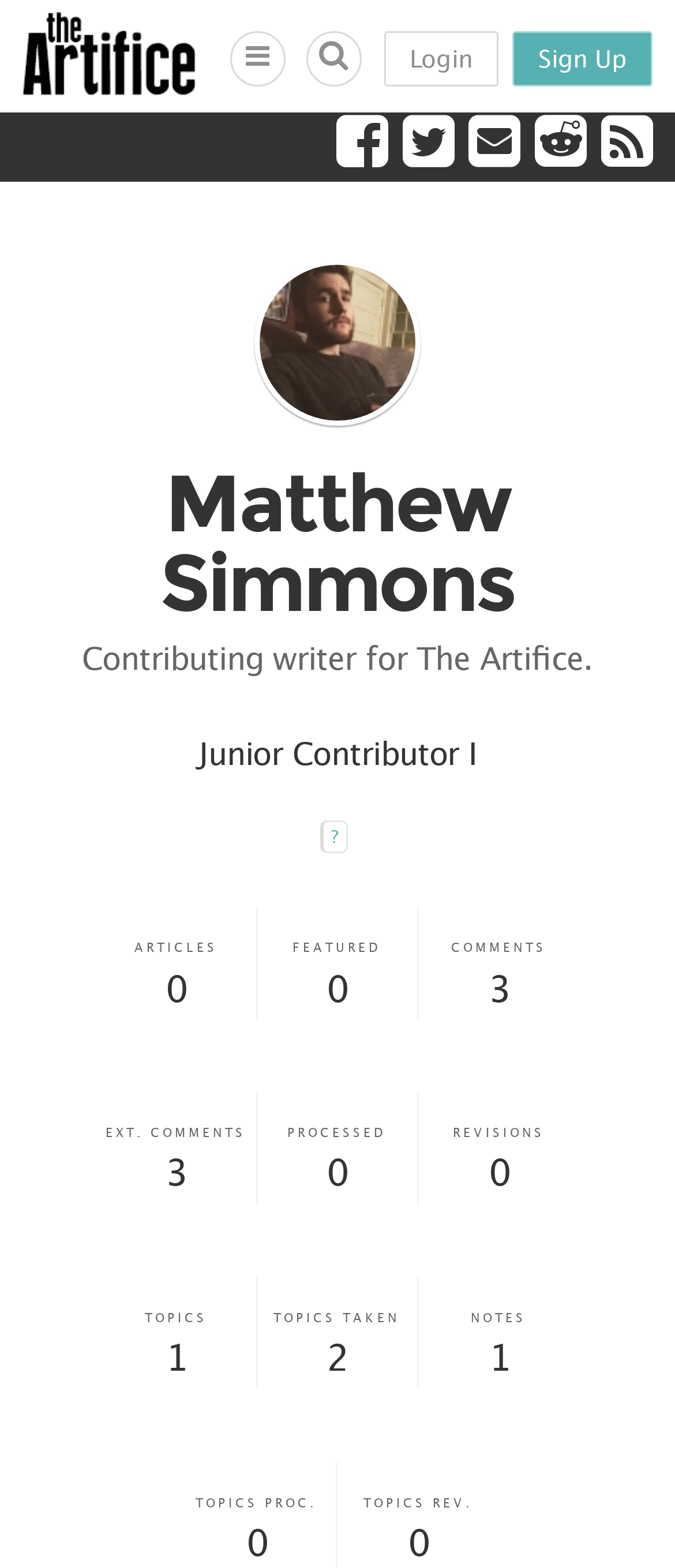Determine the bounding box coordinates of the clickable element to complete this instruction: "View featured content". Provide the coordinates in the format of four float numbers between 0 and 1, [left, top, right, bottom].

[0.433, 0.6, 0.564, 0.609]